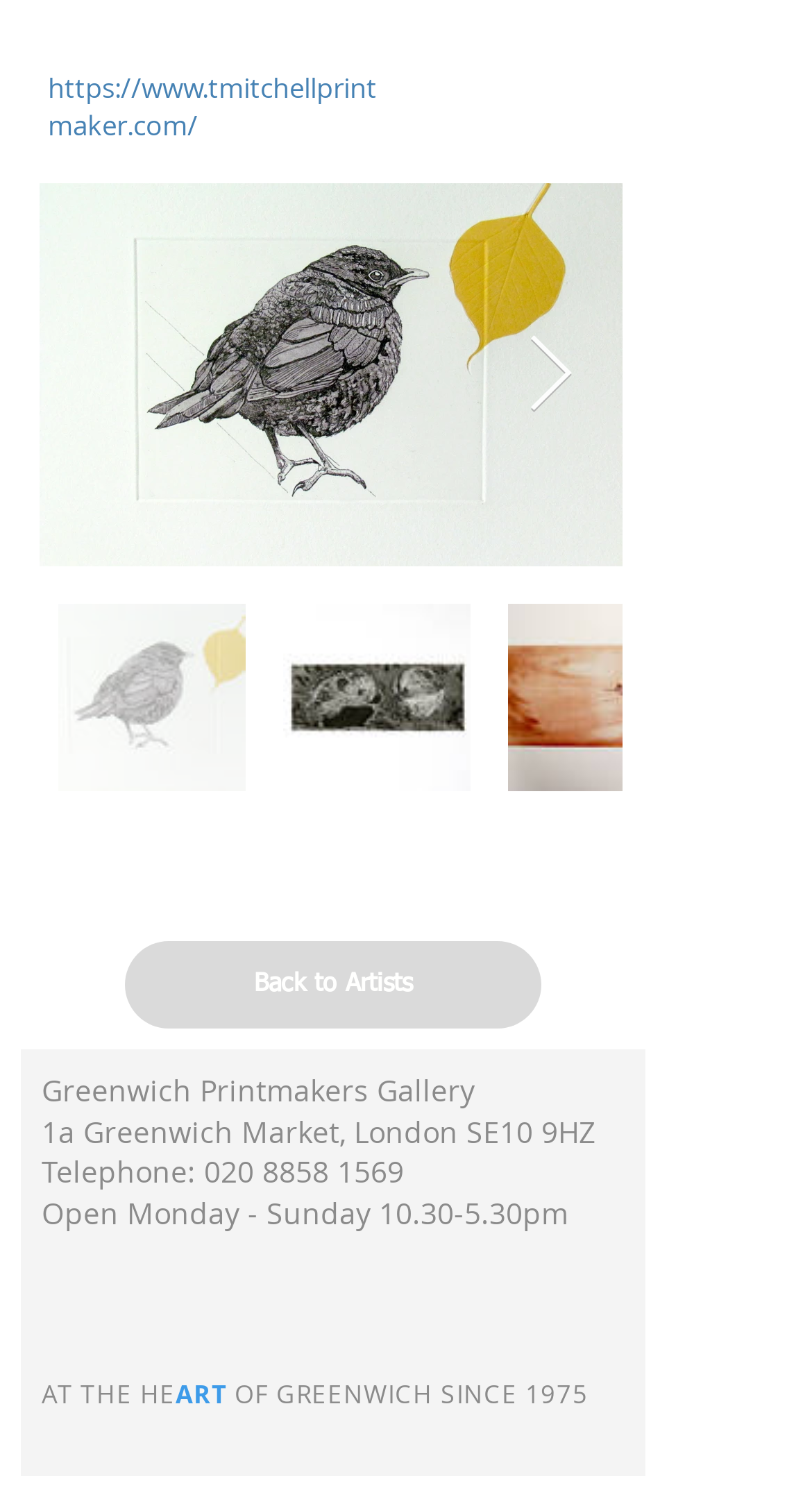What are the opening hours of Greenwich Printmakers Gallery?
Based on the screenshot, give a detailed explanation to answer the question.

I found the opening hours by looking at the contact information section of the webpage, where it is listed as 'Open Monday - Sunday 10.30-5.30pm'.